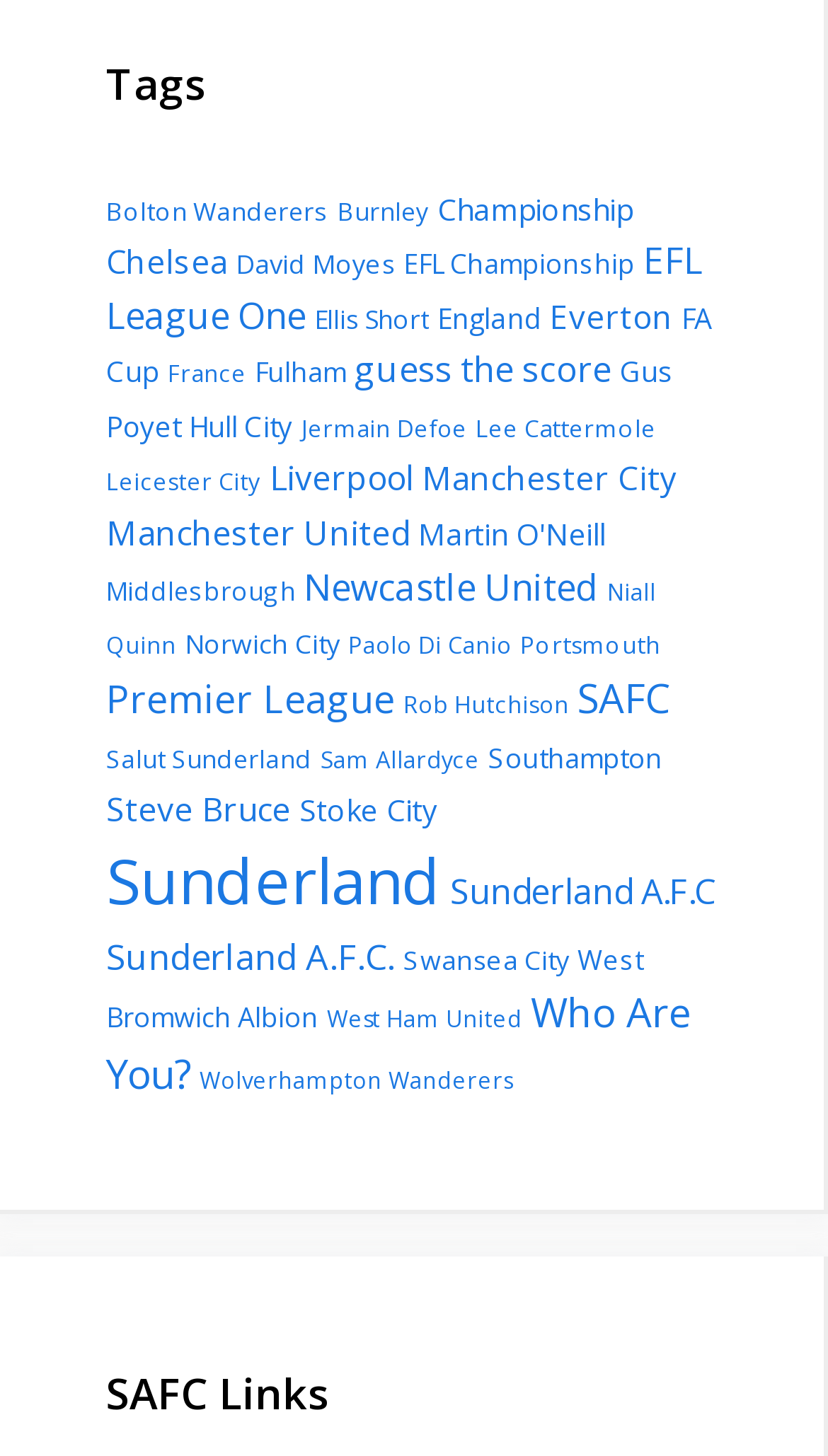Please give a succinct answer to the question in one word or phrase:
What is the main topic of this webpage?

Sunderland AFC